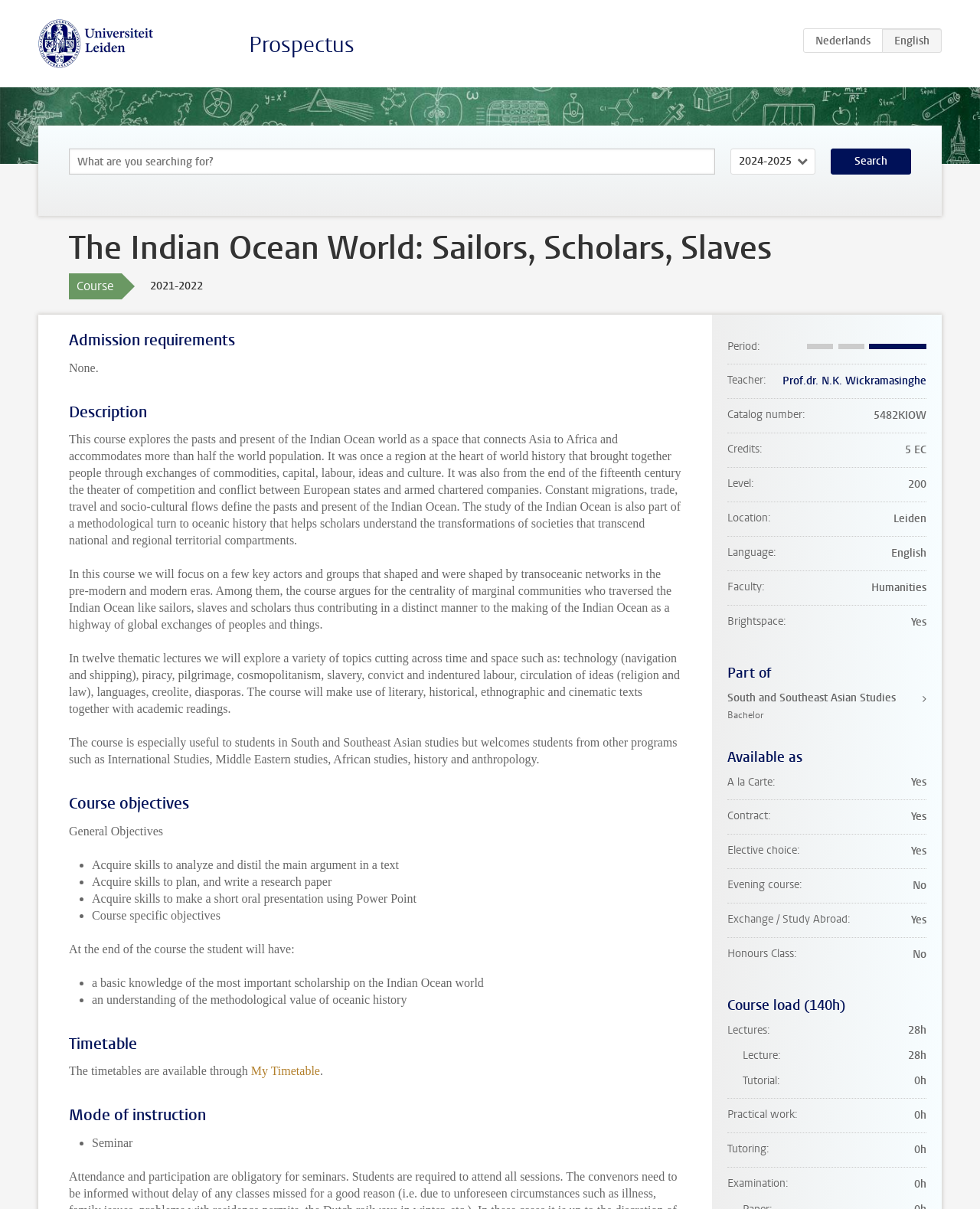Locate the bounding box coordinates of the area to click to fulfill this instruction: "Search for keywords". The bounding box should be presented as four float numbers between 0 and 1, in the order [left, top, right, bottom].

[0.07, 0.123, 0.73, 0.144]